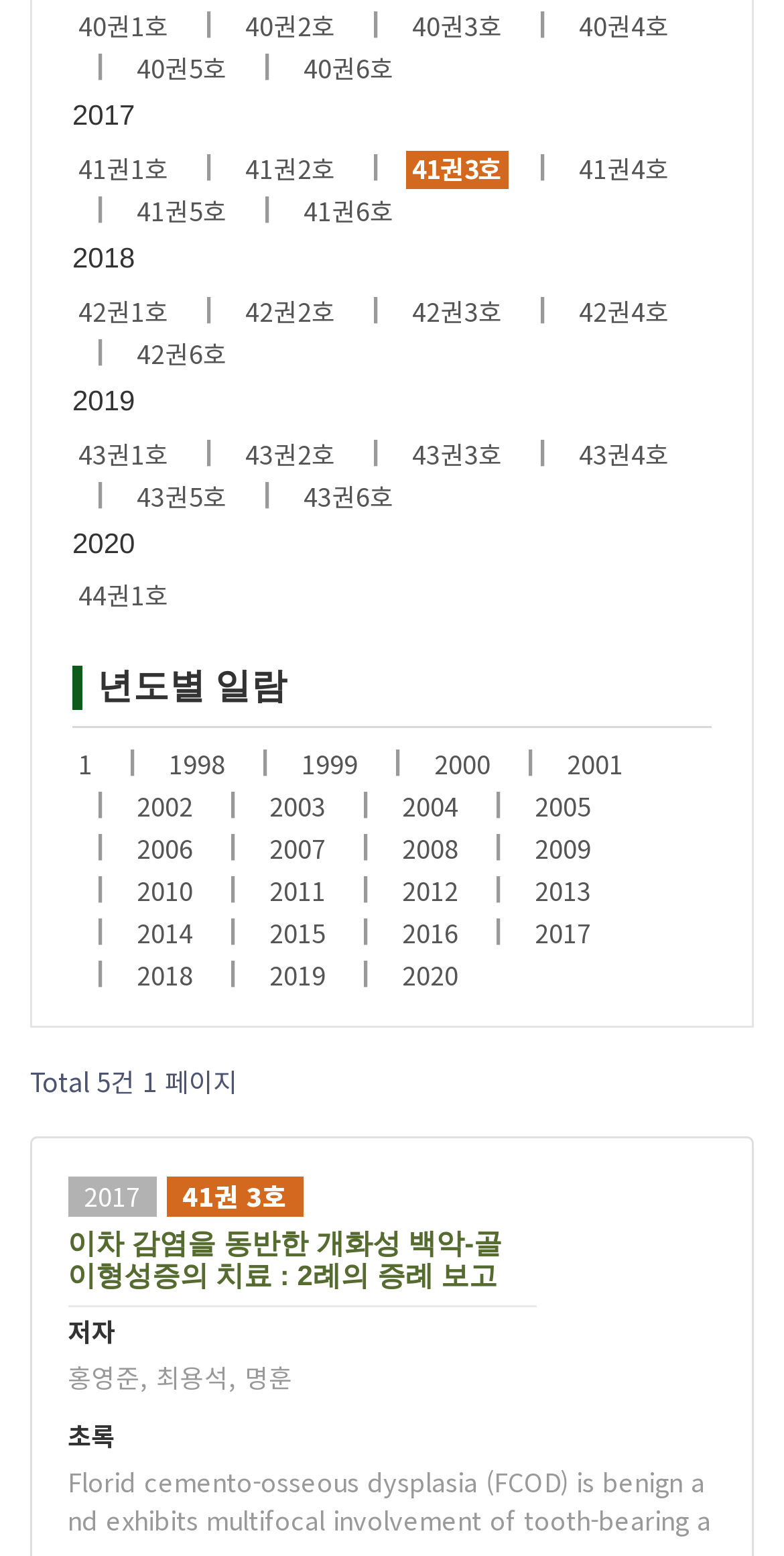Determine the bounding box coordinates for the clickable element to execute this instruction: "Browse 2020 publications". Provide the coordinates as four float numbers between 0 and 1, i.e., [left, top, right, bottom].

[0.092, 0.338, 0.908, 0.36]